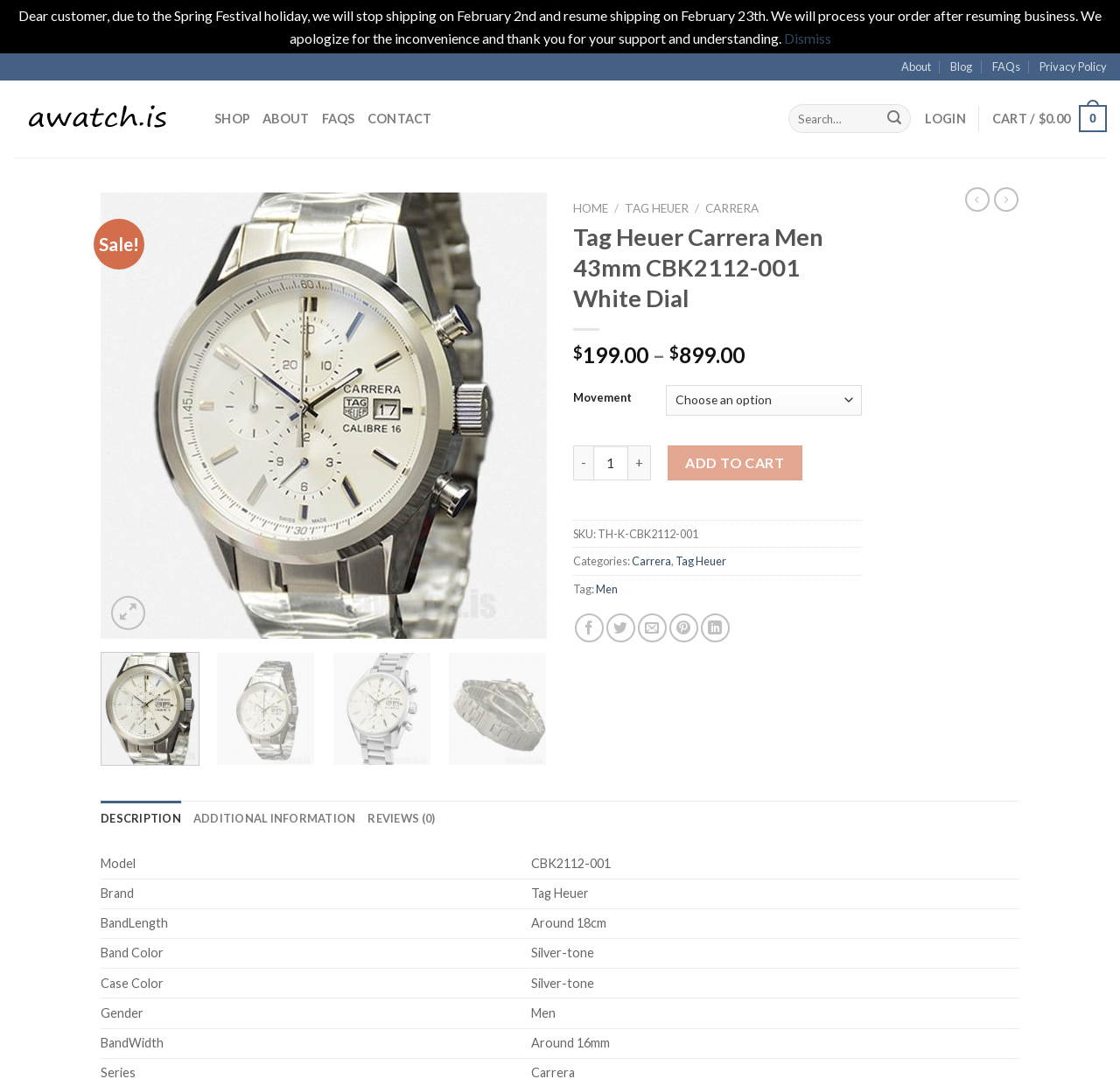Indicate the bounding box coordinates of the element that needs to be clicked to satisfy the following instruction: "Add to cart". The coordinates should be four float numbers between 0 and 1, i.e., [left, top, right, bottom].

[0.596, 0.412, 0.716, 0.445]